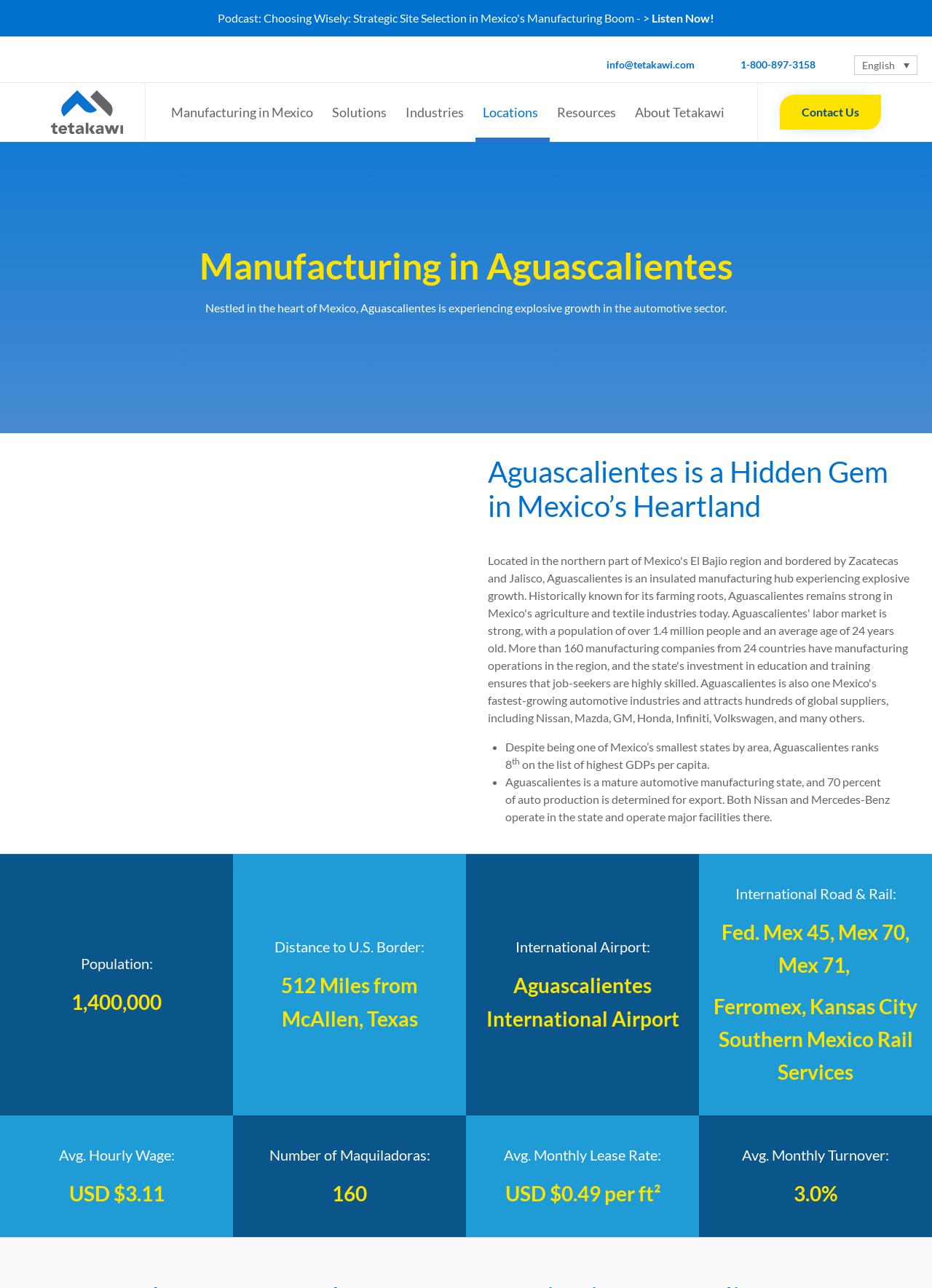What is the phone number to contact Tetakawi?
Please give a detailed and elaborate explanation in response to the question.

I found the phone number by looking at the link with the text '1-800-897-3158' which is also a button, indicating it's a contact phone number.